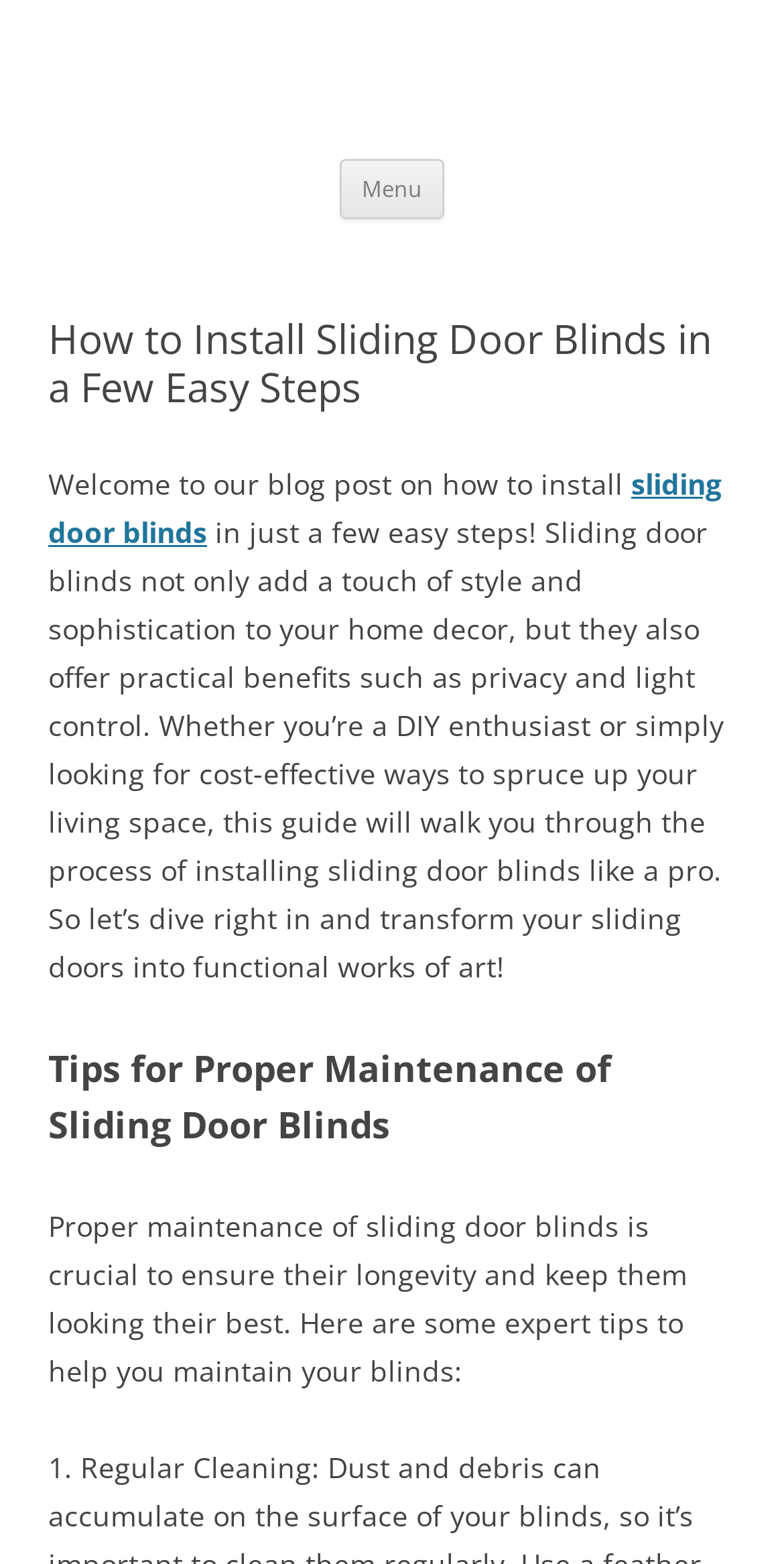Using the element description provided, determine the bounding box coordinates in the format (top-left x, top-left y, bottom-right x, bottom-right y). Ensure that all values are floating point numbers between 0 and 1. Element description: Menu

[0.433, 0.101, 0.567, 0.14]